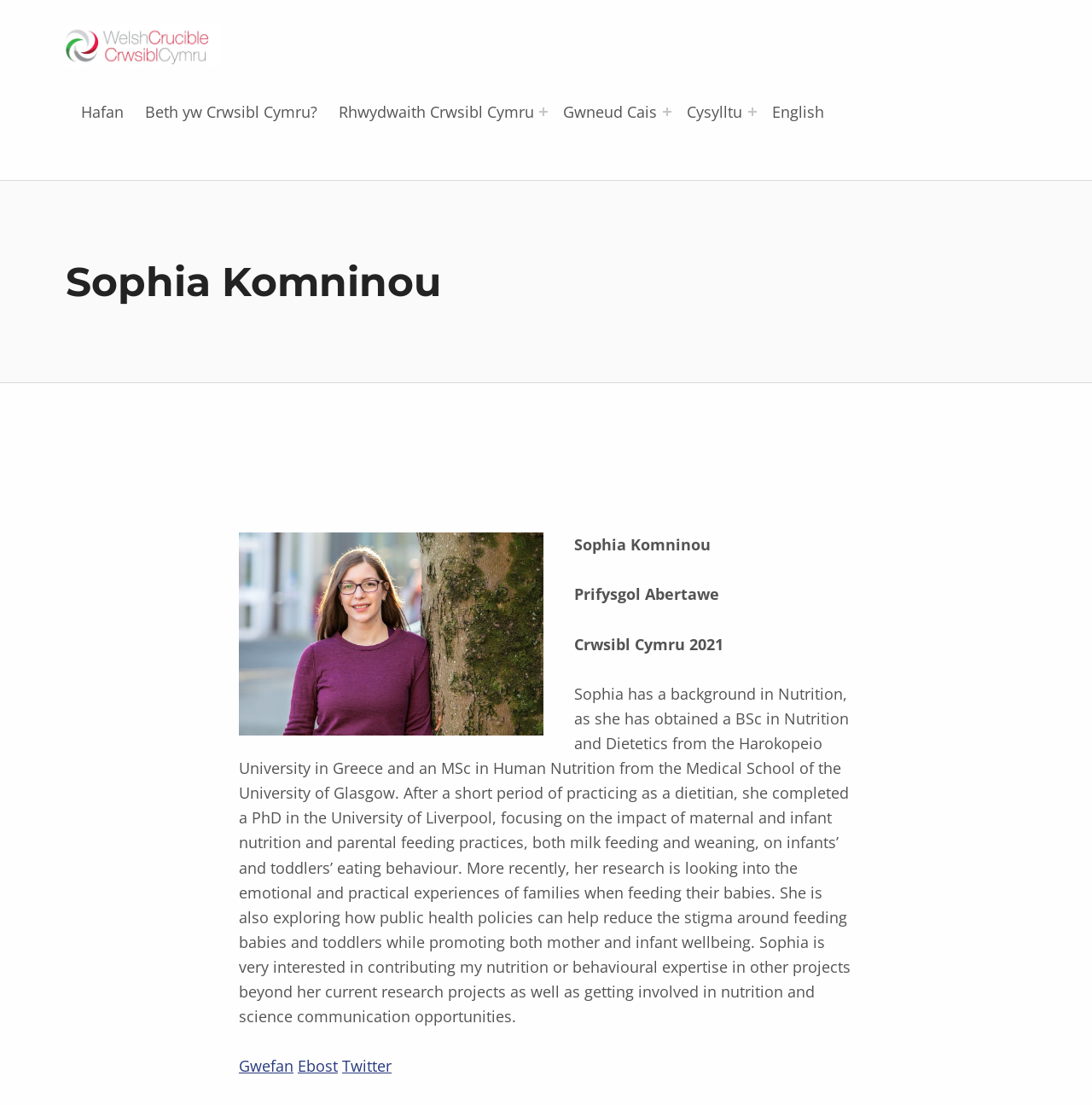Please identify the bounding box coordinates of the clickable element to fulfill the following instruction: "Click Welsh Crucible logo". The coordinates should be four float numbers between 0 and 1, i.e., [left, top, right, bottom].

[0.06, 0.022, 0.202, 0.061]